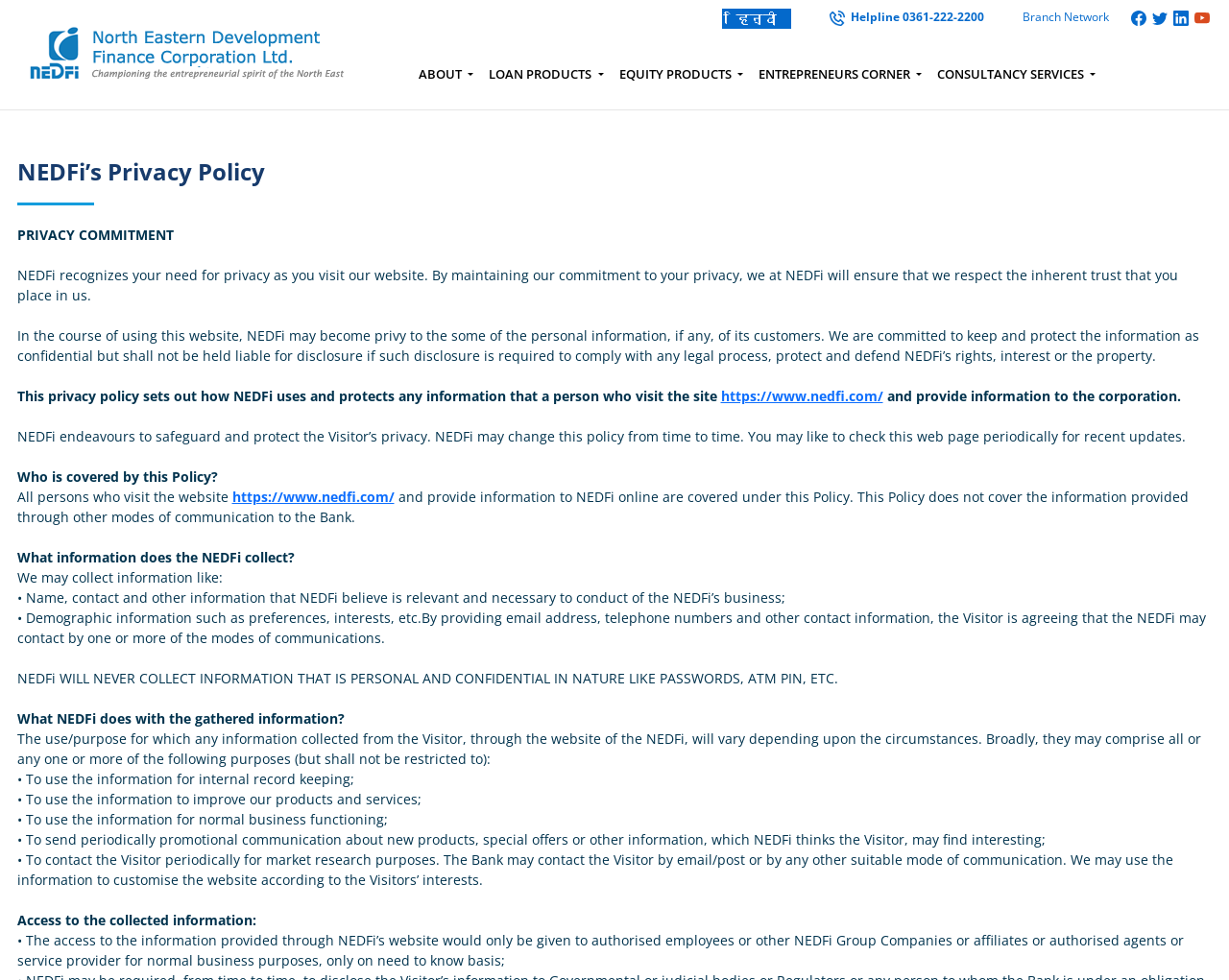Locate the bounding box of the UI element described by: "हिन्दी" in the given webpage screenshot.

[0.587, 0.009, 0.643, 0.044]